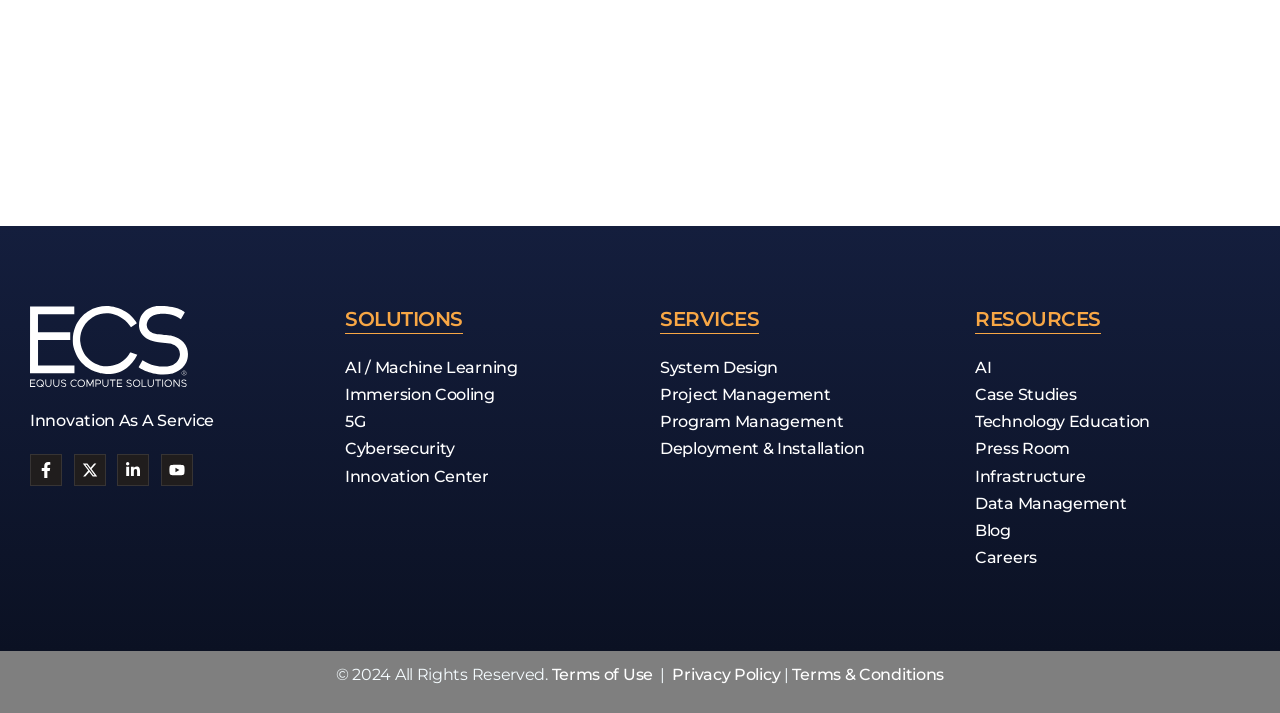Specify the bounding box coordinates of the element's area that should be clicked to execute the given instruction: "Search for something". The coordinates should be four float numbers between 0 and 1, i.e., [left, top, right, bottom].

None